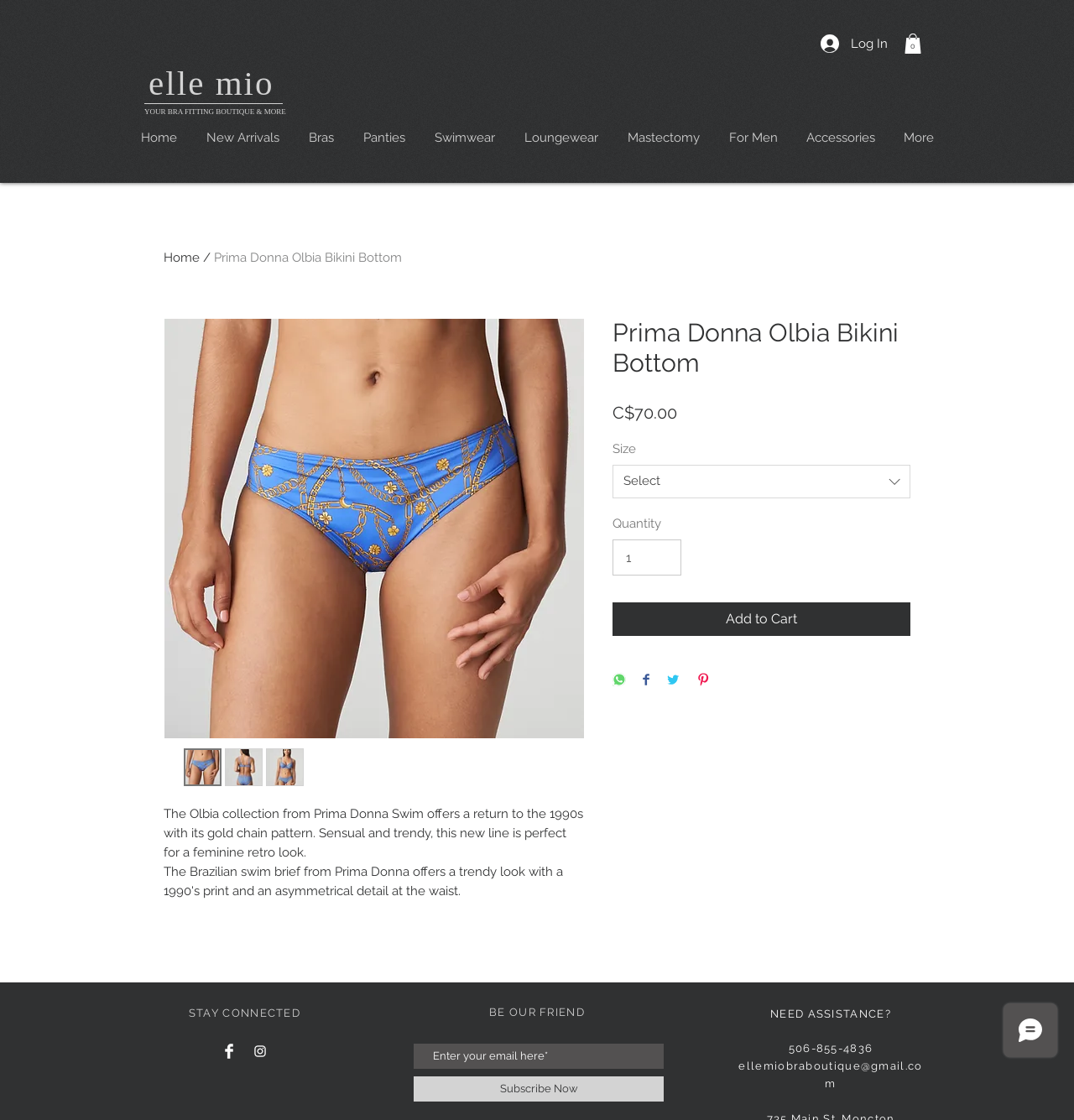Can you pinpoint the bounding box coordinates for the clickable element required for this instruction: "View the Cart"? The coordinates should be four float numbers between 0 and 1, i.e., [left, top, right, bottom].

[0.842, 0.03, 0.858, 0.048]